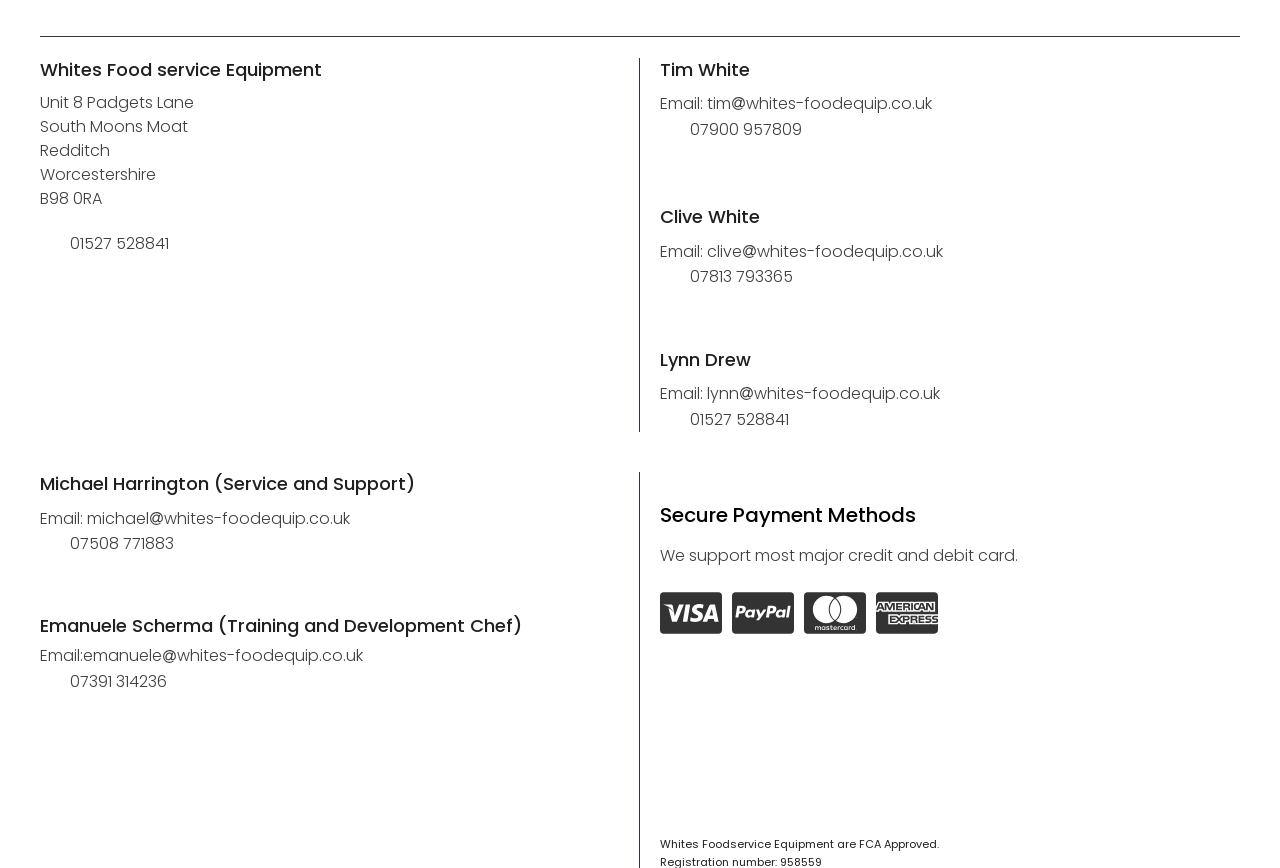What is the phone number of Tim White?
Utilize the information in the image to give a detailed answer to the question.

The phone number of Tim White is obtained from the link element next to his name, which reads '07900 957809'.